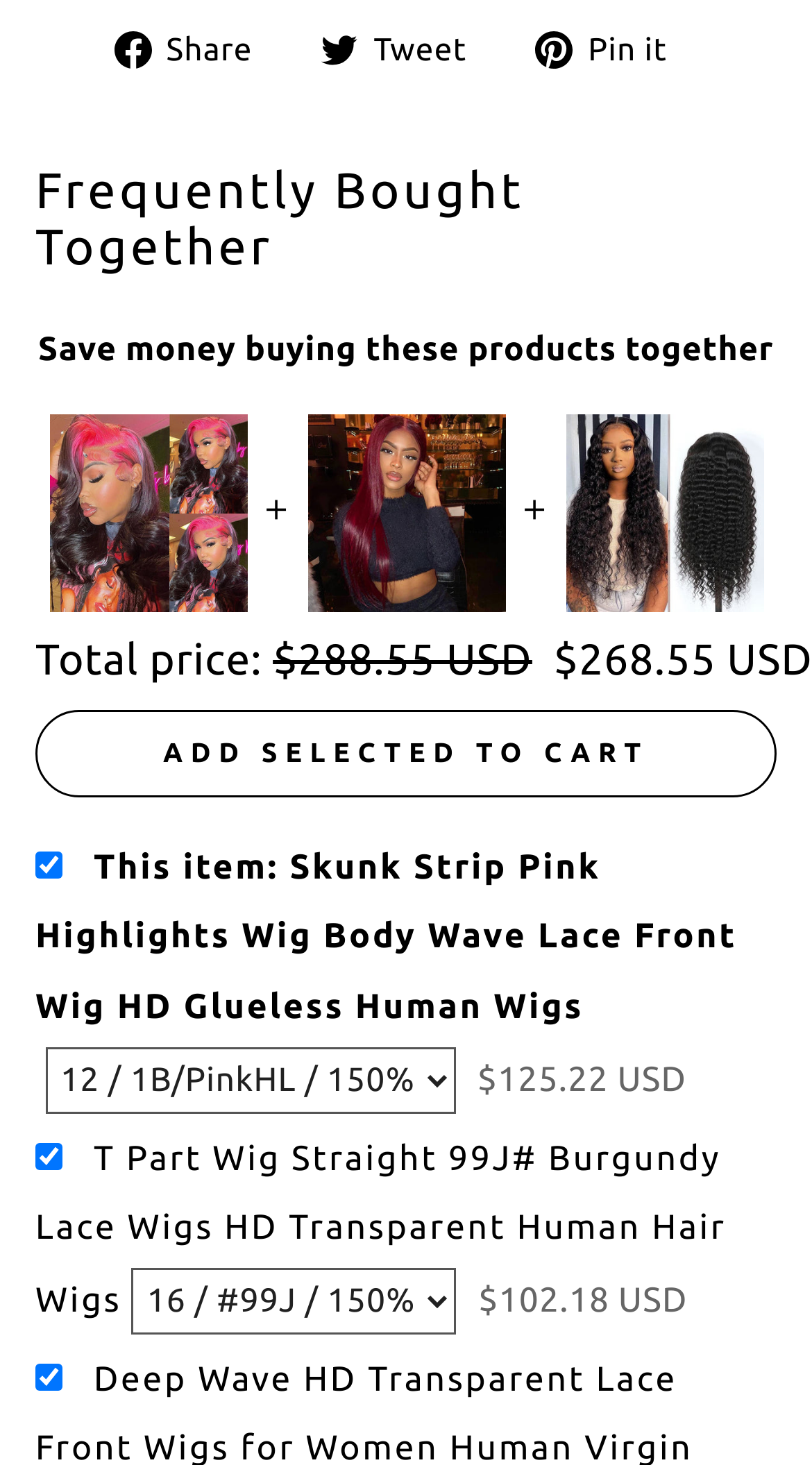Provide the bounding box coordinates for the UI element that is described by this text: "parent_node: ＋". The coordinates should be in the form of four float numbers between 0 and 1: [left, top, right, bottom].

[0.378, 0.283, 0.622, 0.418]